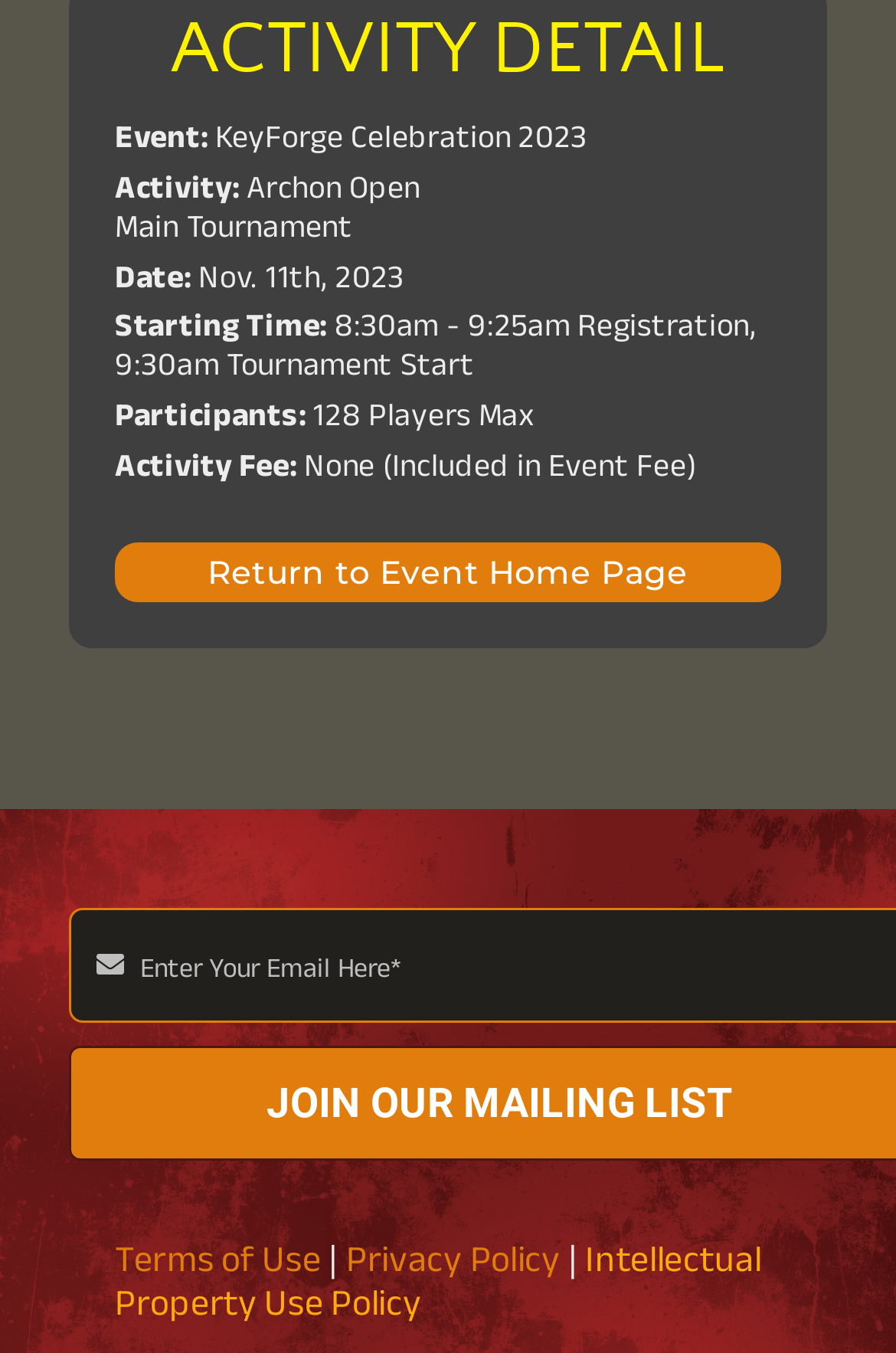What is the starting time of the tournament?
Please answer using one word or phrase, based on the screenshot.

9:30am